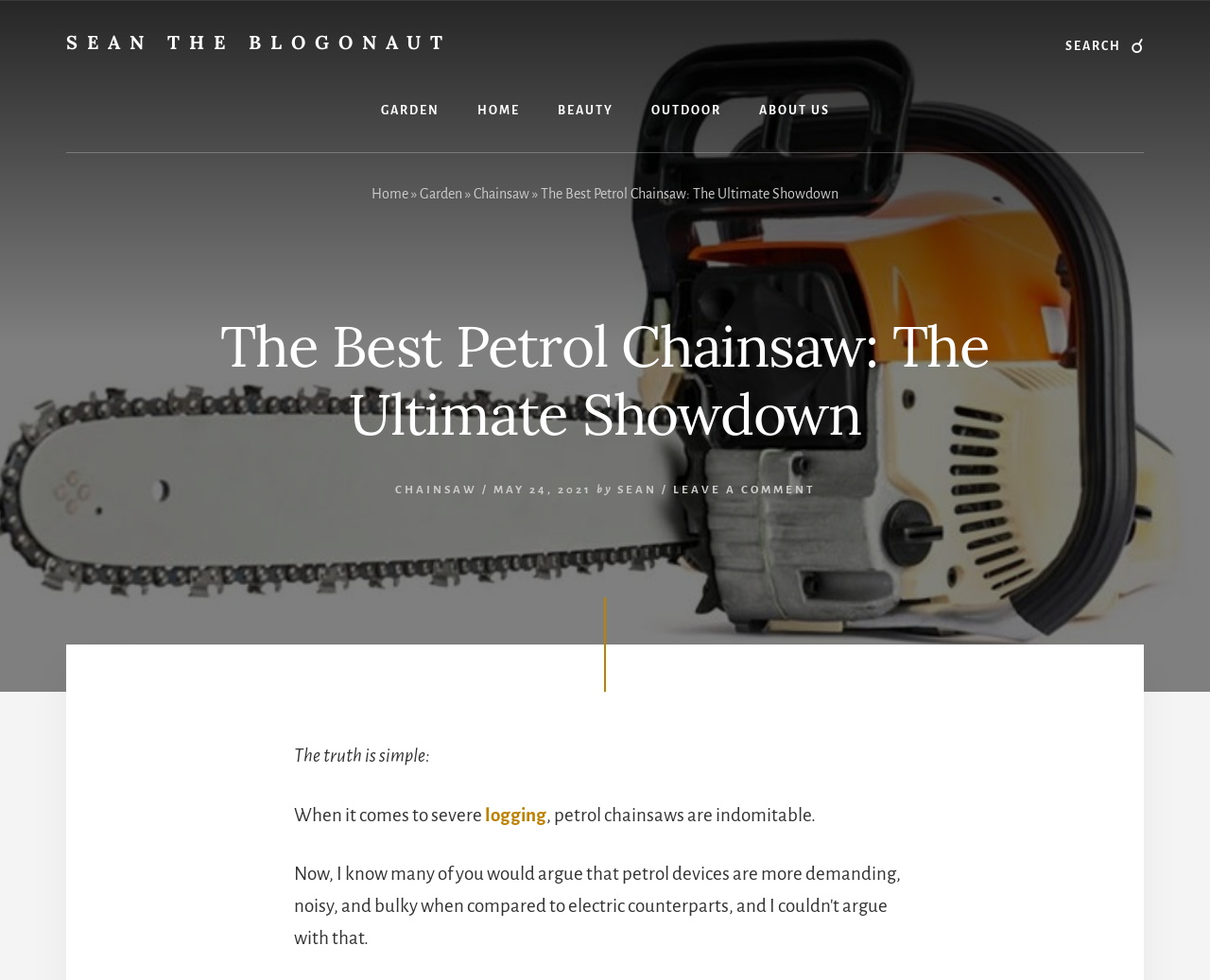Answer in one word or a short phrase: 
What is the category of the current webpage?

Garden